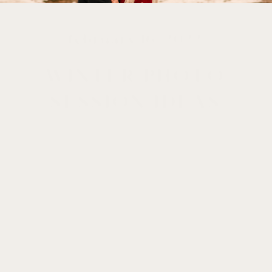Give an in-depth description of the image.

This image showcases an inviting winter photography session theme. The design elements convey a warm and cozy atmosphere, ideal for couples looking to capture memorable moments during the colder months. 

Prominently displayed is the heading "WINTER PHOTO SESSION IDEAS," highlighting various creative concepts for winter-themed photoshoots. The date "February 16, 2022" suggests a timely relevance for seasonal photography inspiration. The overall visual composition embodies a blend of elegance and comfort, perfectly suited for those seeking a festive yet intimate photography experience.